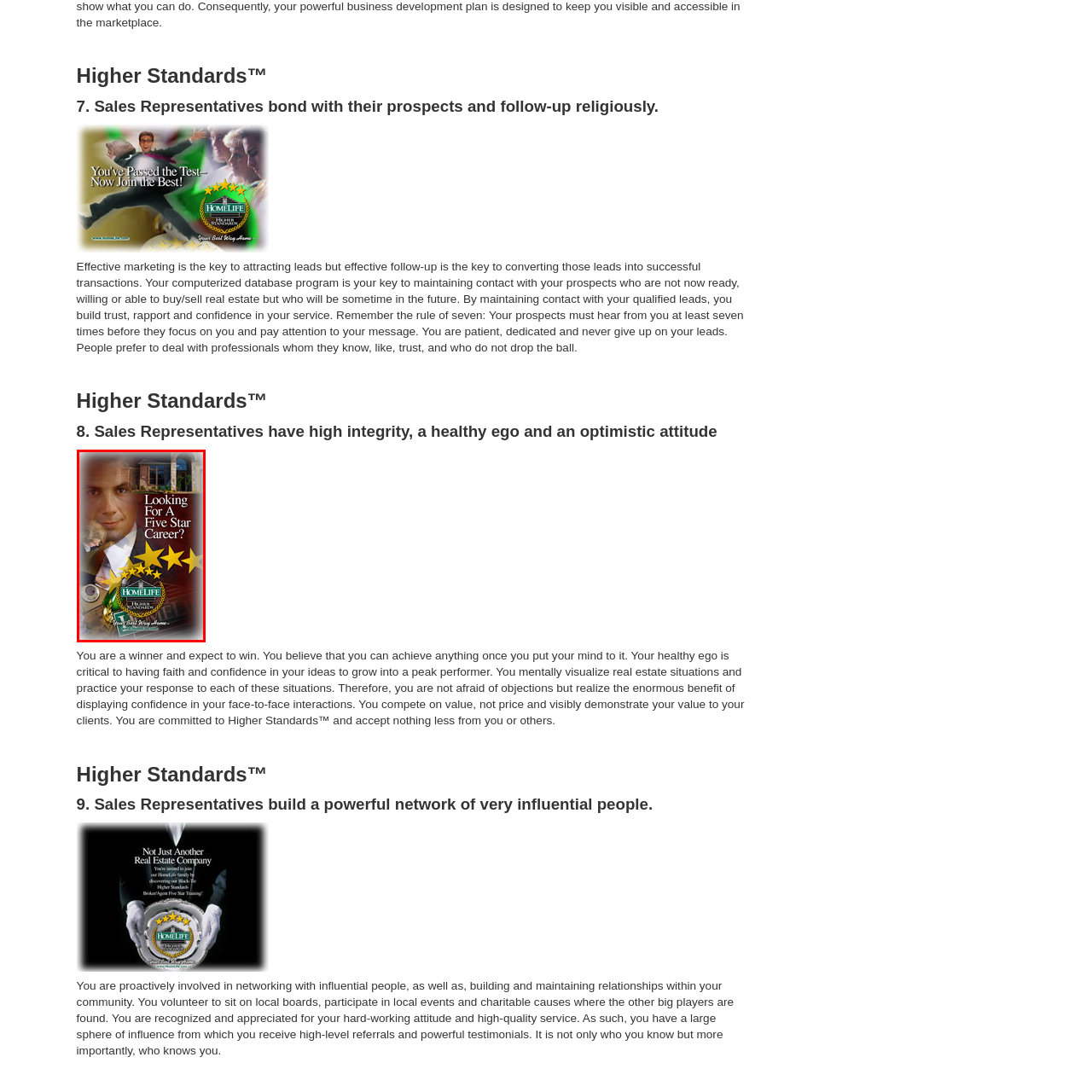Observe the image enclosed by the red border and respond to the subsequent question with a one-word or short phrase:
How many golden stars are surrounding the man?

Five